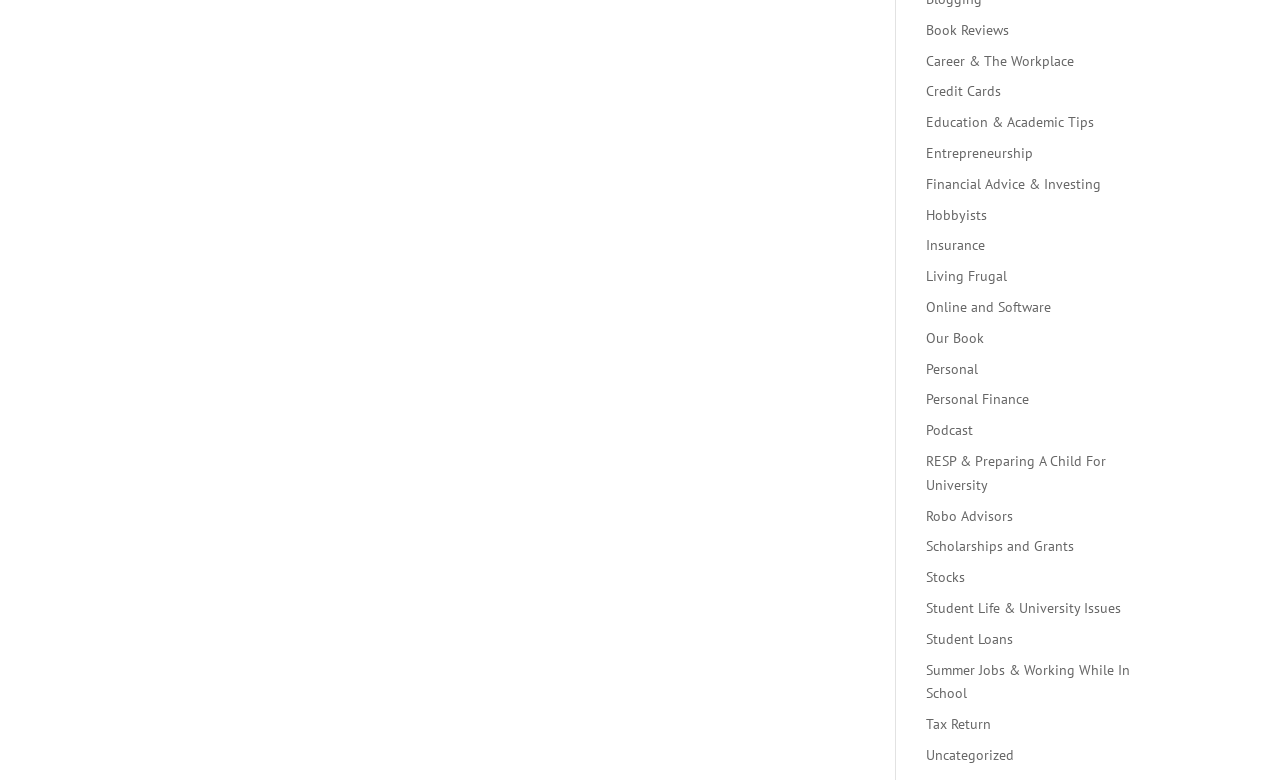Find the bounding box coordinates of the clickable element required to execute the following instruction: "Read about tax returns". Provide the coordinates as four float numbers between 0 and 1, i.e., [left, top, right, bottom].

[0.723, 0.922, 0.774, 0.945]